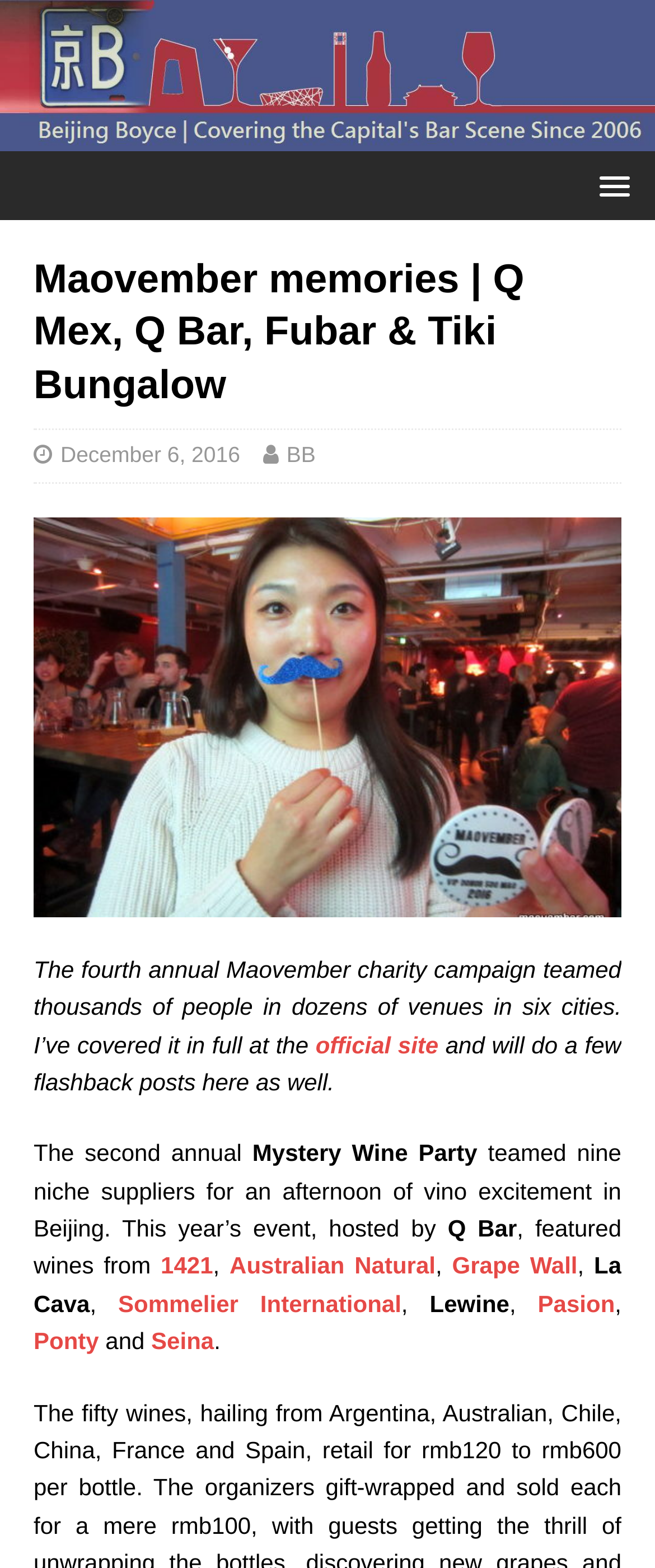Using the information shown in the image, answer the question with as much detail as possible: How many wine suppliers participated in the Mystery Wine Party?

The webpage states 'teamed nine niche suppliers for an afternoon of vino excitement in Beijing', which implies that nine wine suppliers participated in the Mystery Wine Party.